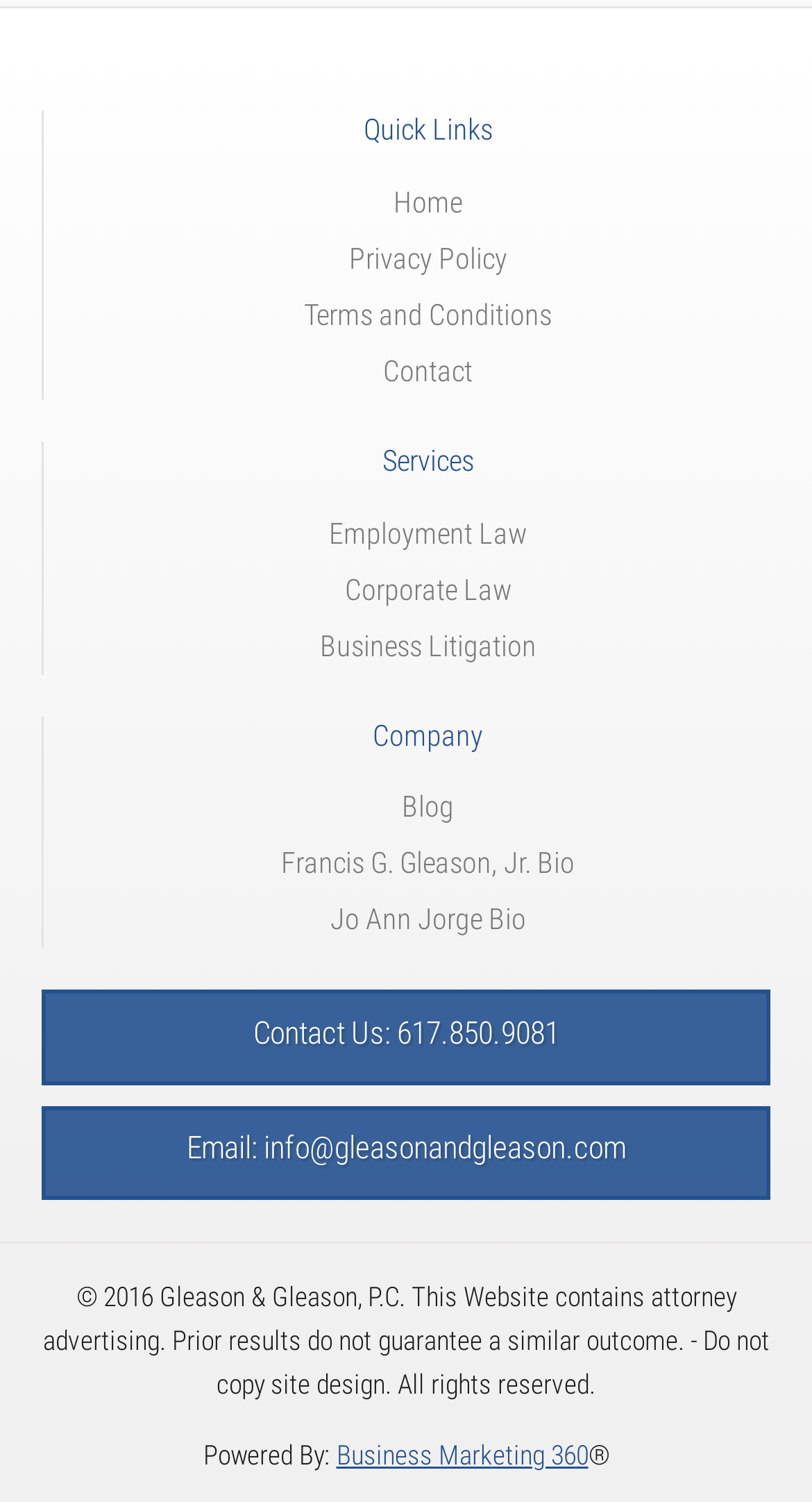Highlight the bounding box coordinates of the region I should click on to meet the following instruction: "contact us".

[0.051, 0.659, 0.949, 0.722]